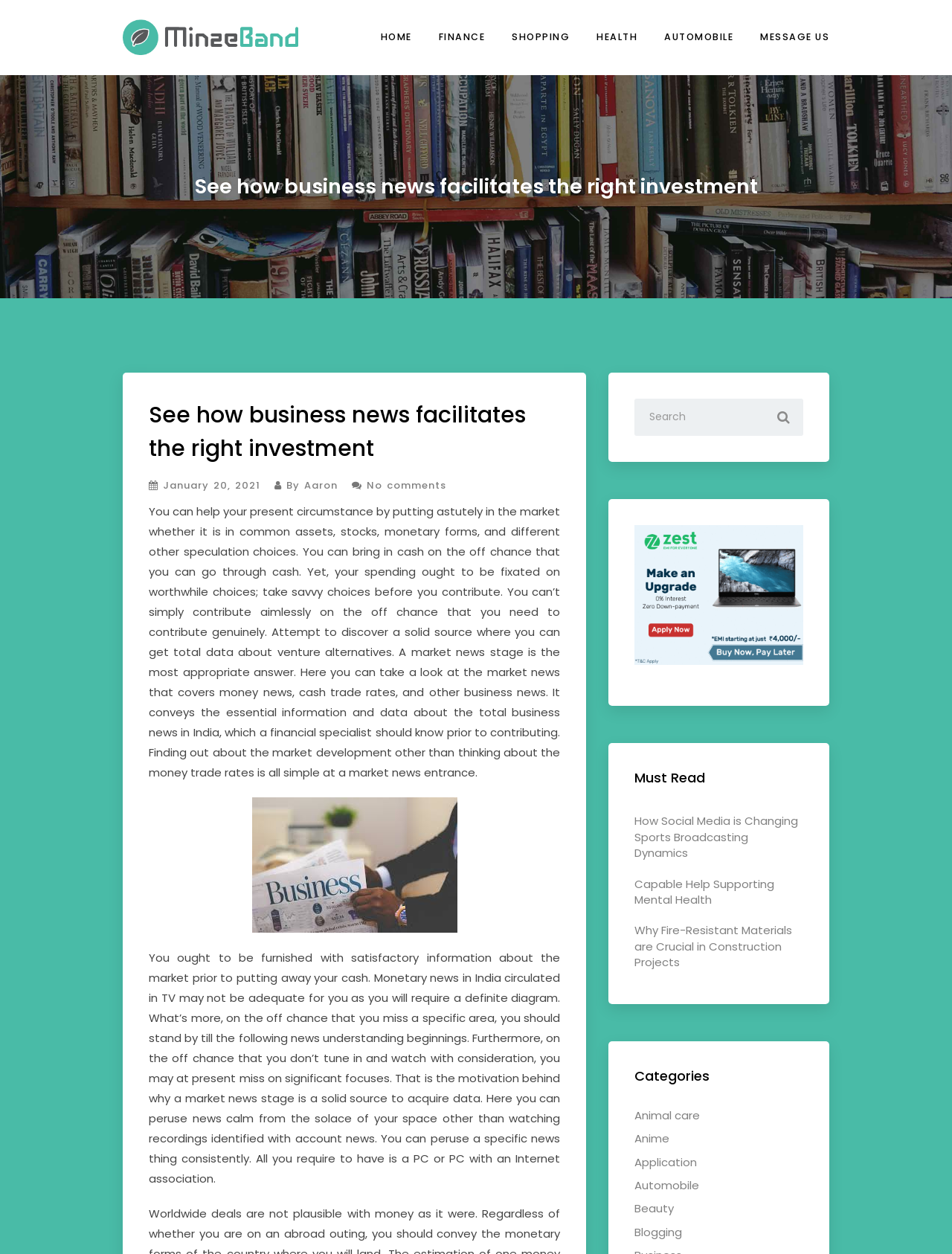Please reply to the following question using a single word or phrase: 
What is the icon next to the 'No comments' text?

uf086